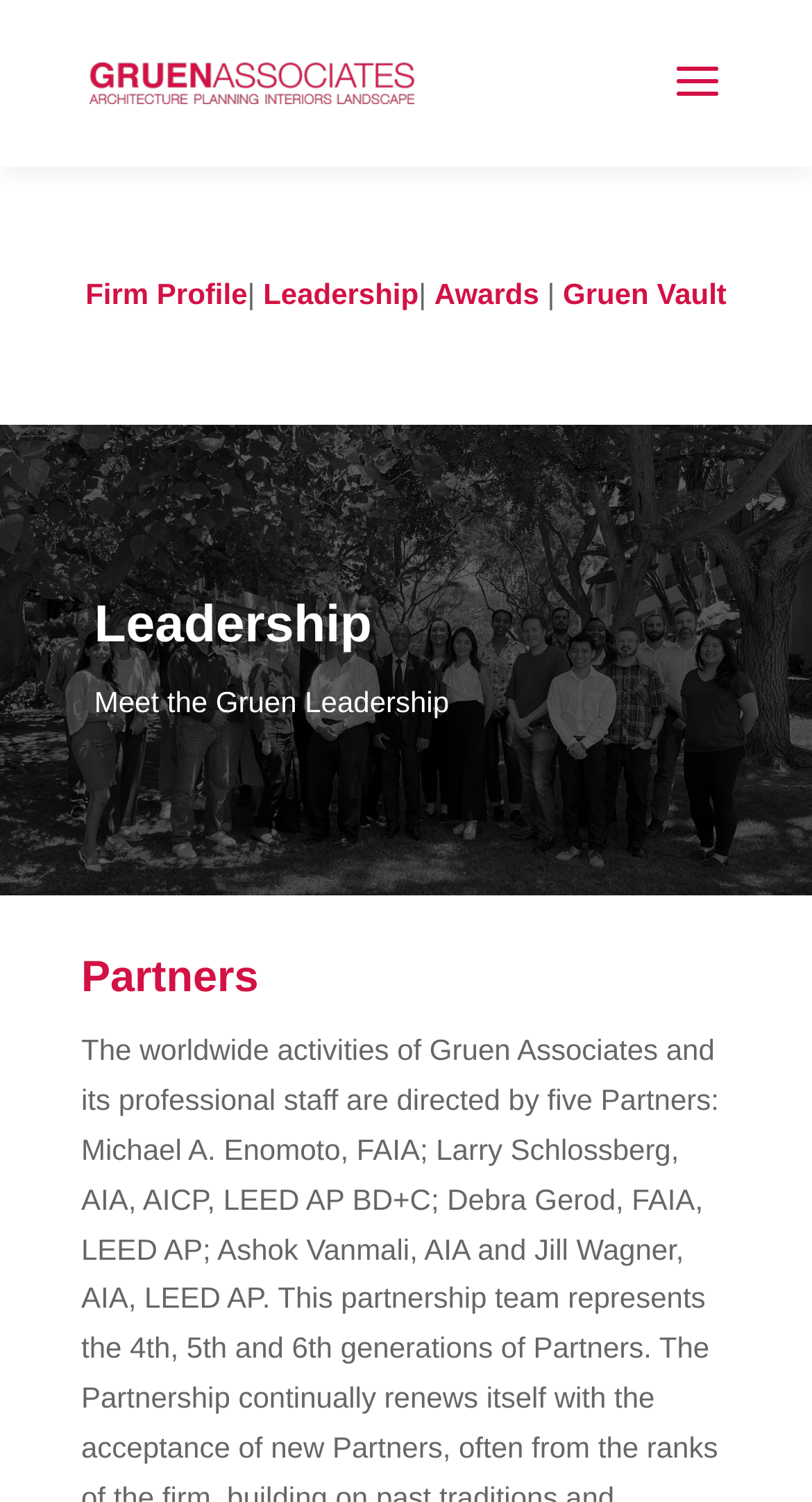How many links are in the top navigation bar?
Look at the image and answer the question using a single word or phrase.

4